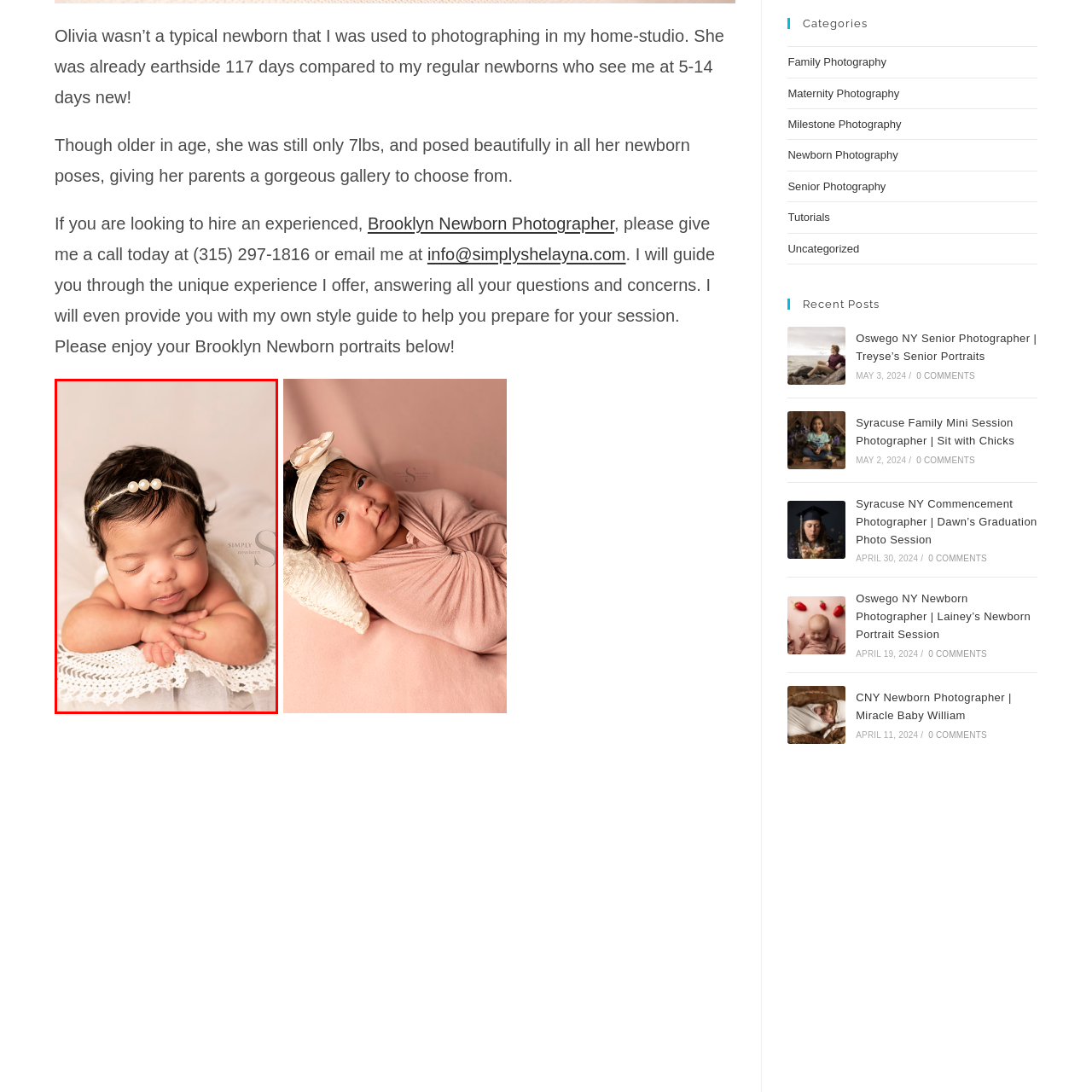Give an in-depth explanation of the image captured within the red boundary.

In this heartwarming portrait captured by Simply Shelayna Newborn Photography, a sweet newborn baby girl rests comfortably, showcasing her delicate beauty. With a charming head full of dark hair and a gentle expression, she poses with her chin resting on her hands, emanating serenity and contentment. A delicate headband adorned with pearls adds a touch of elegance, accentuating her youthful innocence. The soft, textured background enhances the warmth of the image, while the intricate lace drapery beneath her provides a classic and timeless feel. This composition perfectly encapsulates the artistry and care brought to newborn photography, celebrating this precious stage of life with grace and tenderness.